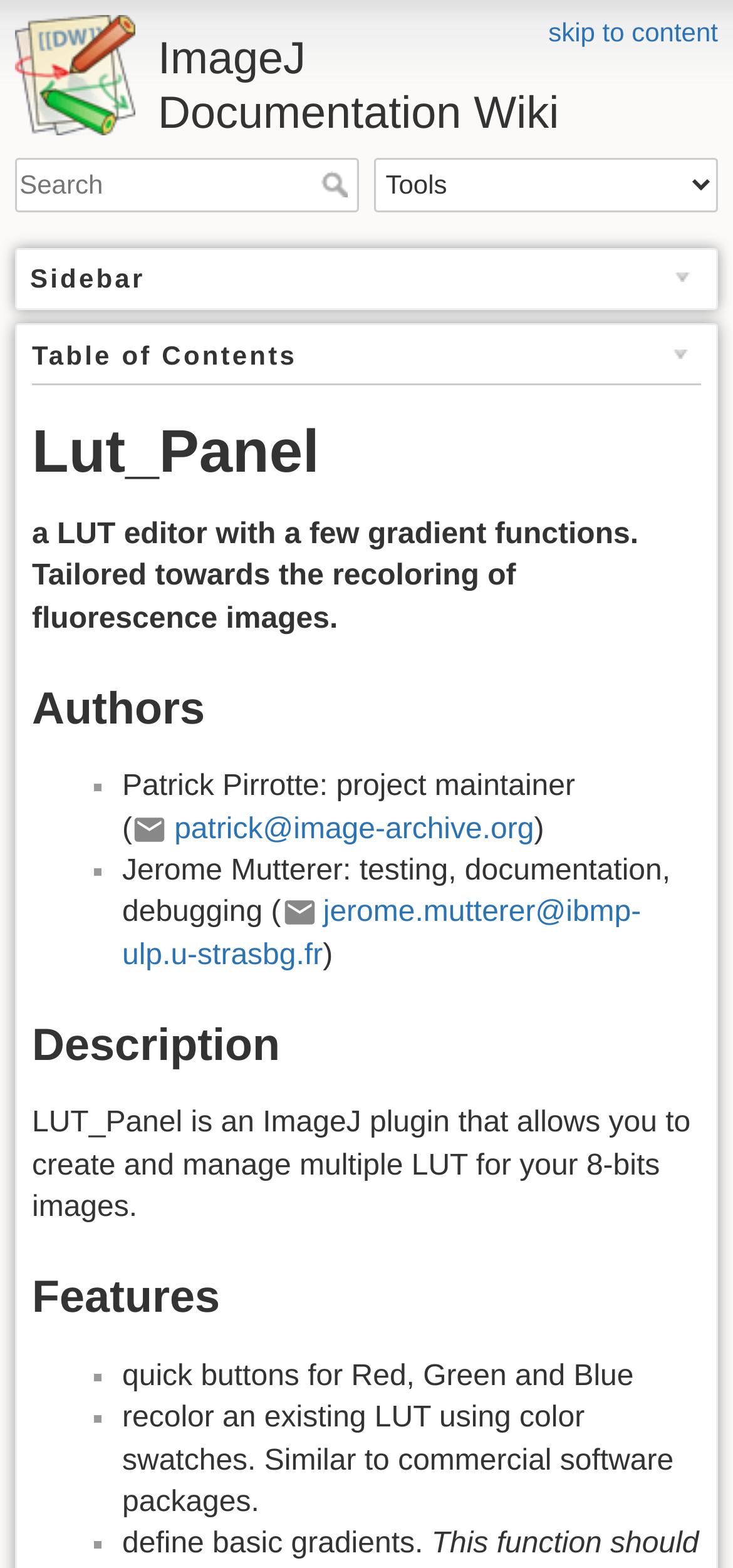Please find the top heading of the webpage and generate its text.

ImageJ Documentation Wiki